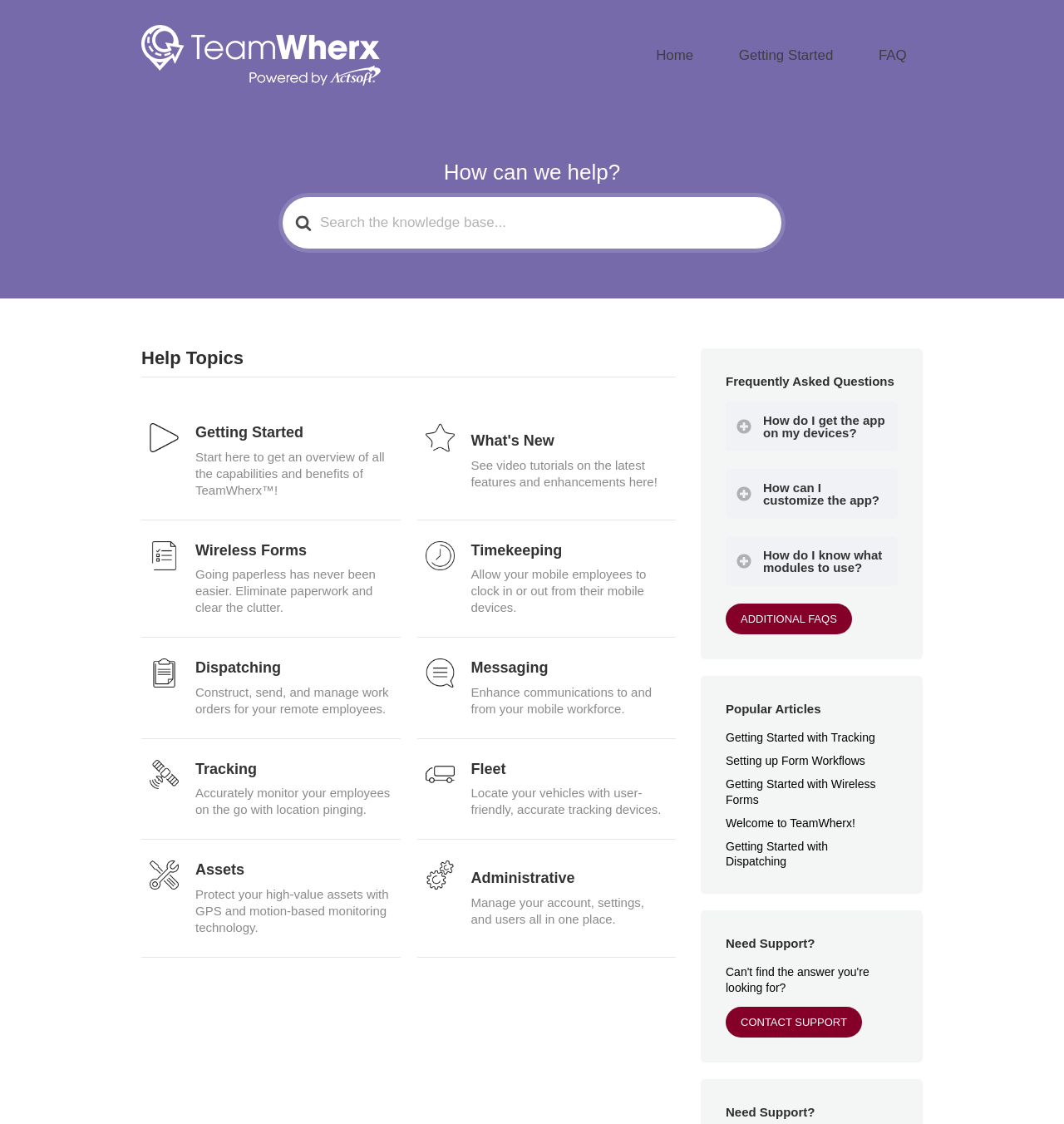Locate the bounding box coordinates of the element that should be clicked to fulfill the instruction: "Contact Support".

[0.682, 0.896, 0.81, 0.923]